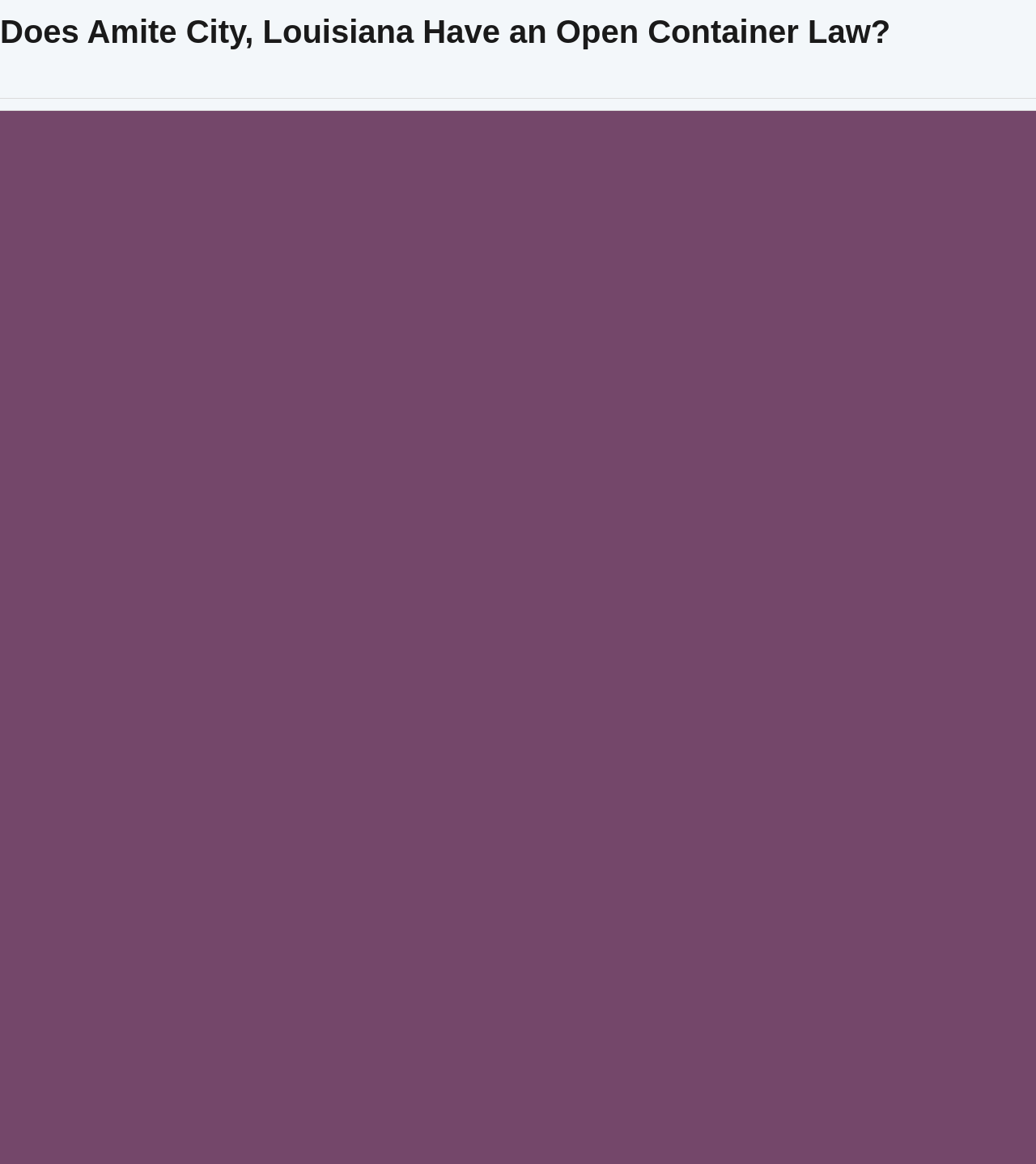Please extract and provide the main headline of the webpage.

Tag: open container